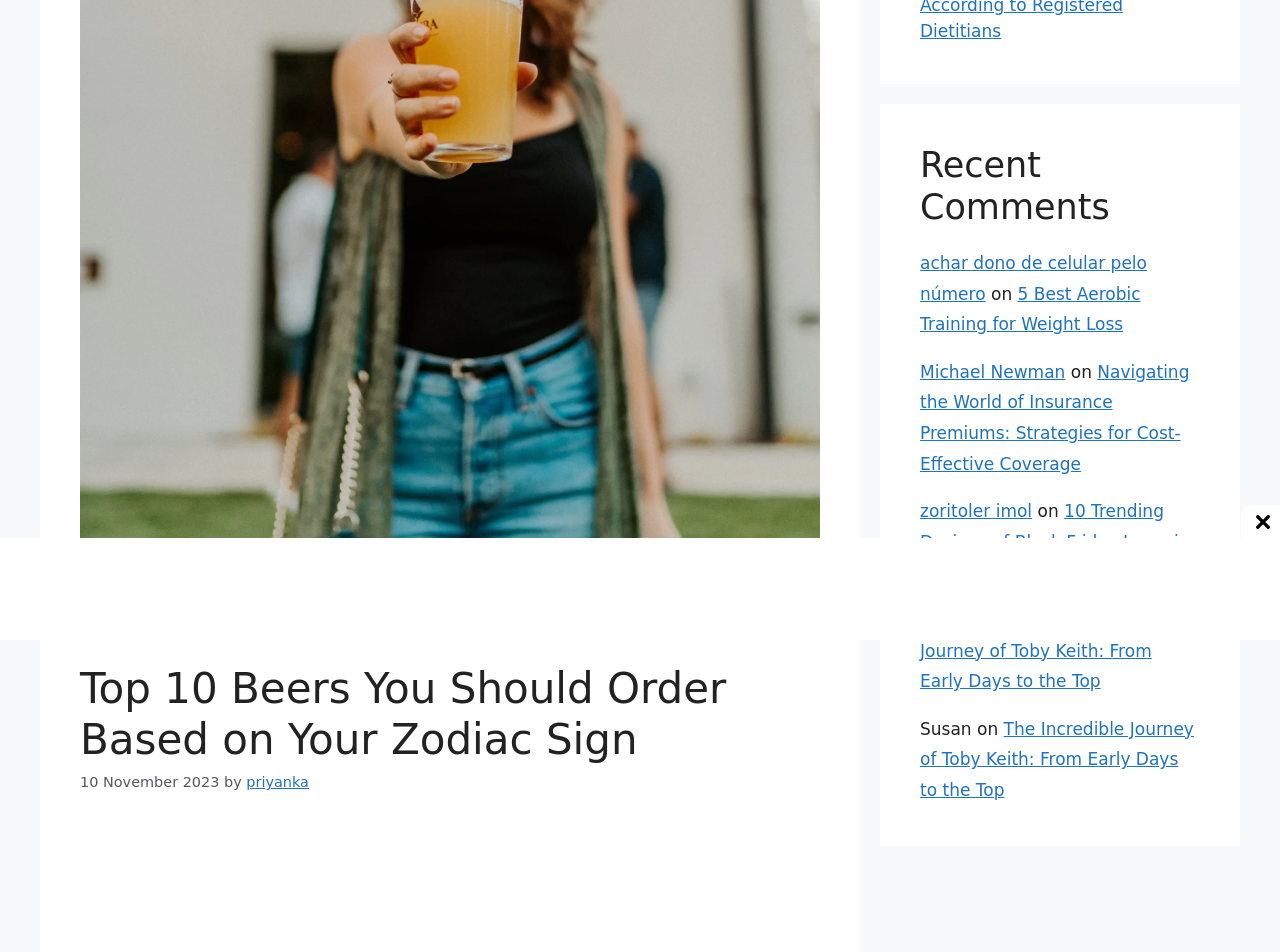Given the following UI element description: "priyanka", find the bounding box coordinates in the webpage screenshot.

[0.192, 0.813, 0.241, 0.83]